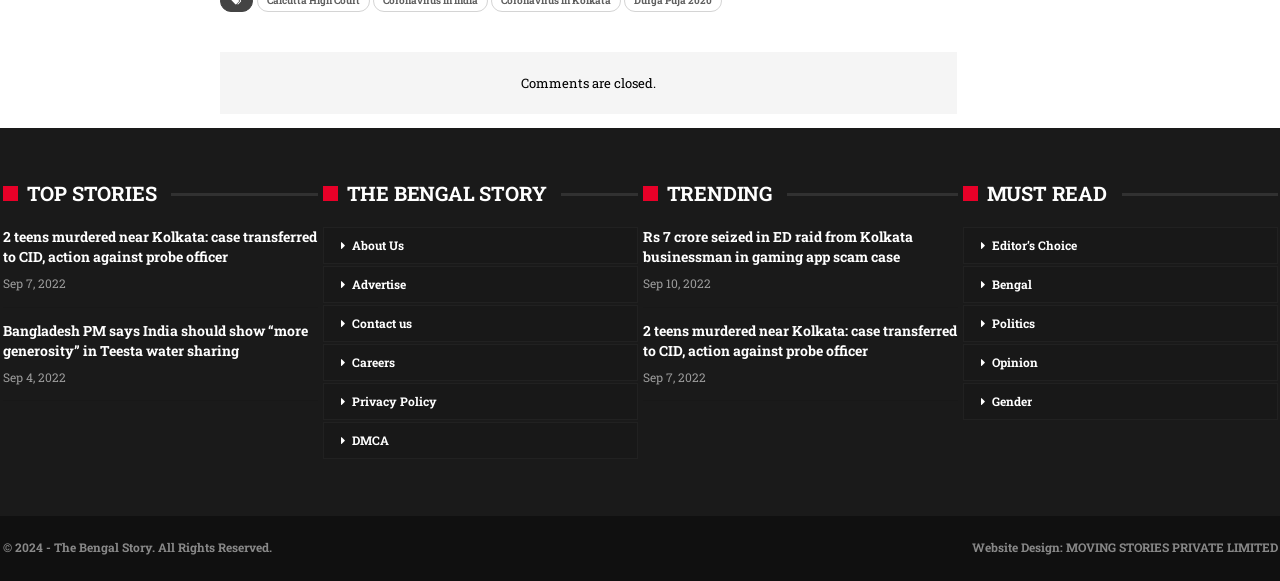Provide a brief response to the question using a single word or phrase: 
What is the name of the company that designed the website?

MOVING STORIES PRIVATE LIMITED